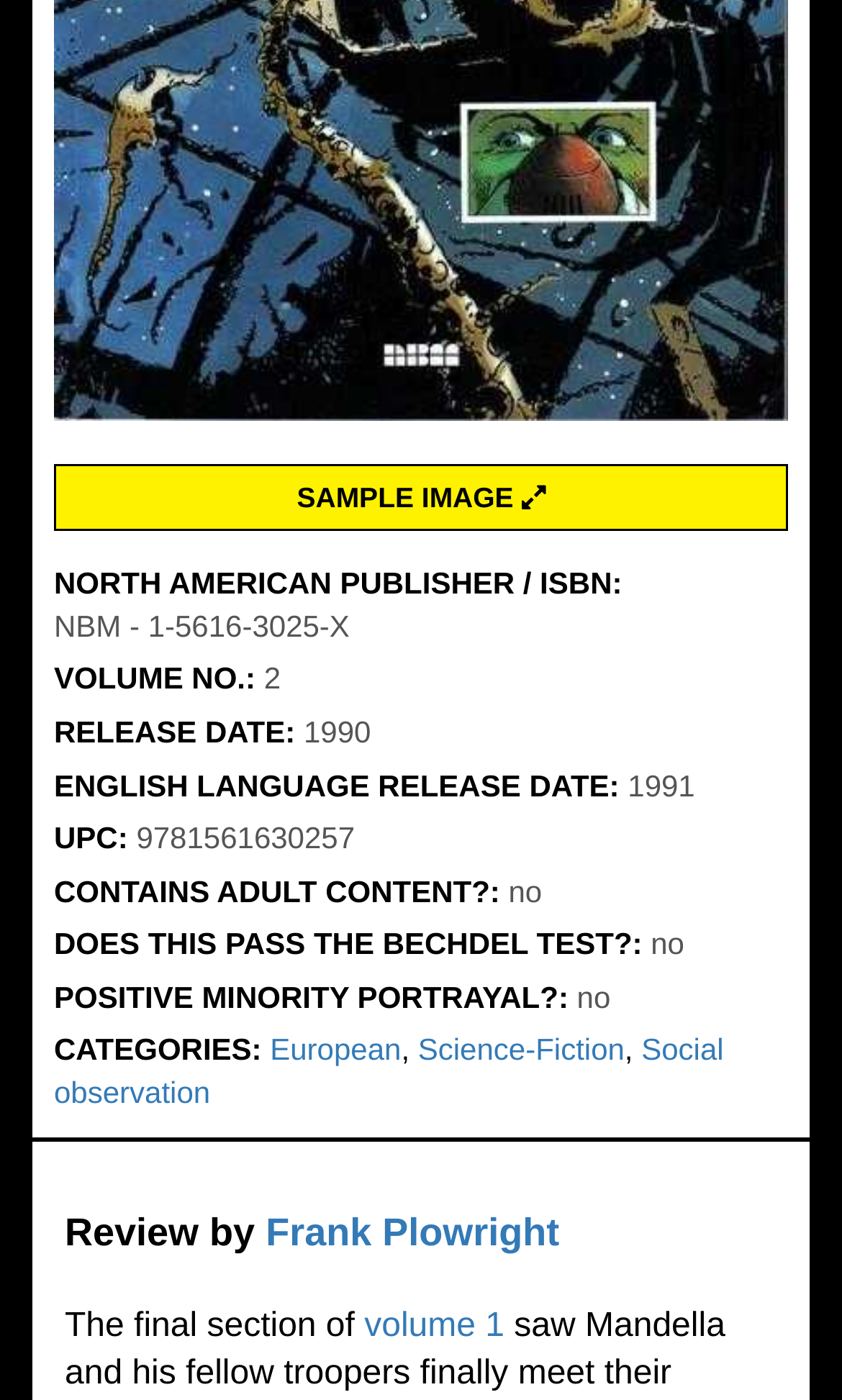Please answer the following question using a single word or phrase: What is the ISBN of the book?

1-5616-3025-X